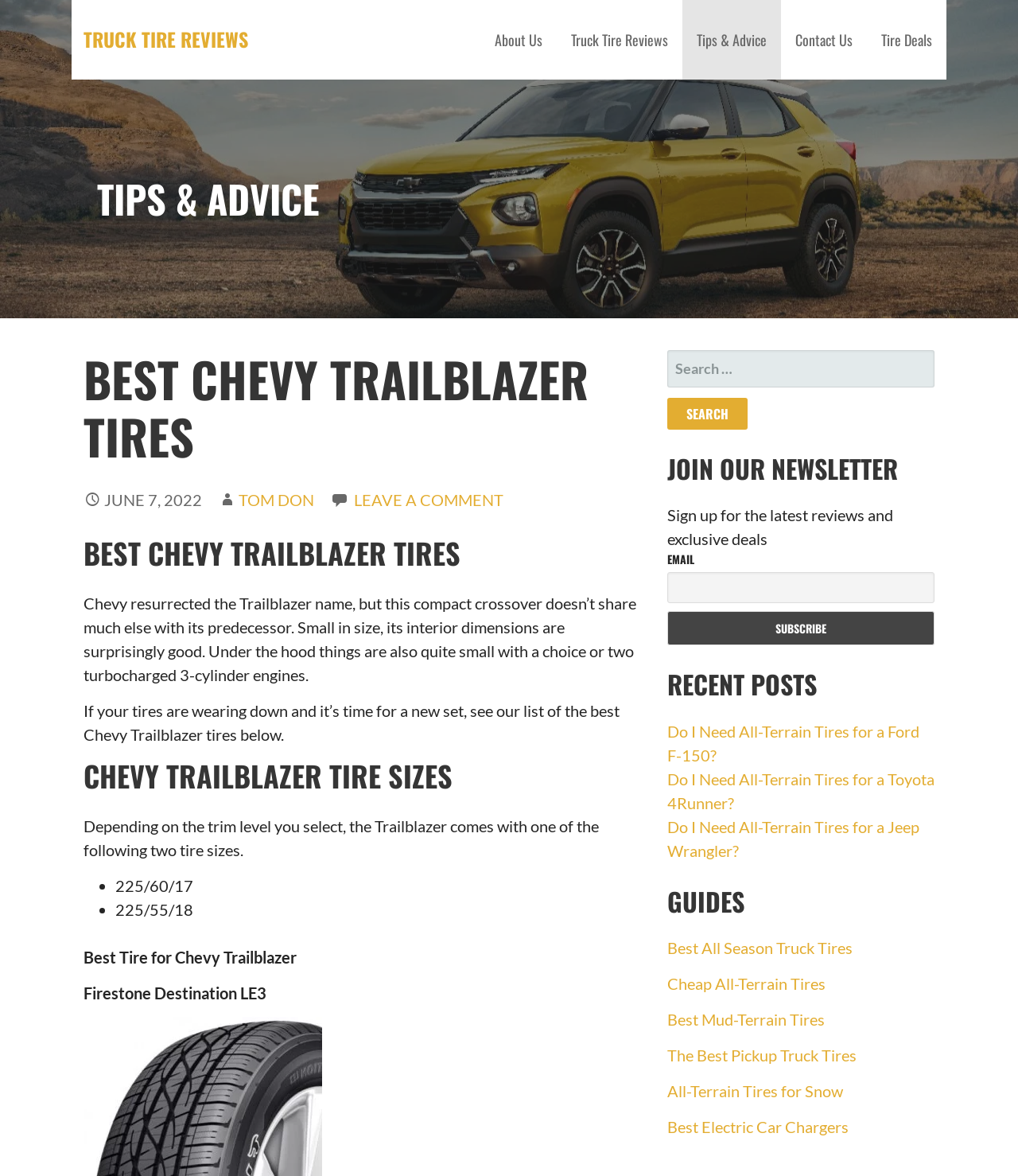Give an extensive and precise description of the webpage.

This webpage is about truck tire reviews, specifically focusing on the best Chevy Trailblazer tires. At the top, there is a heading "TRUCK TIRE REVIEWS" followed by a row of links to different sections of the website, including "About Us", "Truck Tire Reviews", "Tips & Advice", "Contact Us", and "Tire Deals".

Below this, there is a section with a heading "TIPS & ADVICE" that contains an article about the best Chevy Trailblazer tires. The article starts with a heading "BEST CHEVY TRAILBLAZER TIRES" and provides an introduction to the topic. It then lists the best tires for the Chevy Trailblazer, including the Firestone Destination LE3.

To the right of the article, there is a complementary section that contains a search bar, a newsletter sign-up form, and a list of recent posts. The search bar allows users to search for specific topics, and the newsletter sign-up form invites users to subscribe to the website's newsletter for the latest reviews and exclusive deals. The list of recent posts includes links to other articles on the website, such as "Do I Need All-Terrain Tires for a Ford F-150?" and "Best All Season Truck Tires".

There are a total of 5 headings on the page, including "TRUCK TIRE REVIEWS", "TIPS & ADVICE", "CHEVY TRAILBLAZER TIRE SIZES", "JOIN OUR NEWSLETTER", and "RECENT POSTS". There are also 7 links to other sections of the website, 5 links to other articles, and 1 search bar.